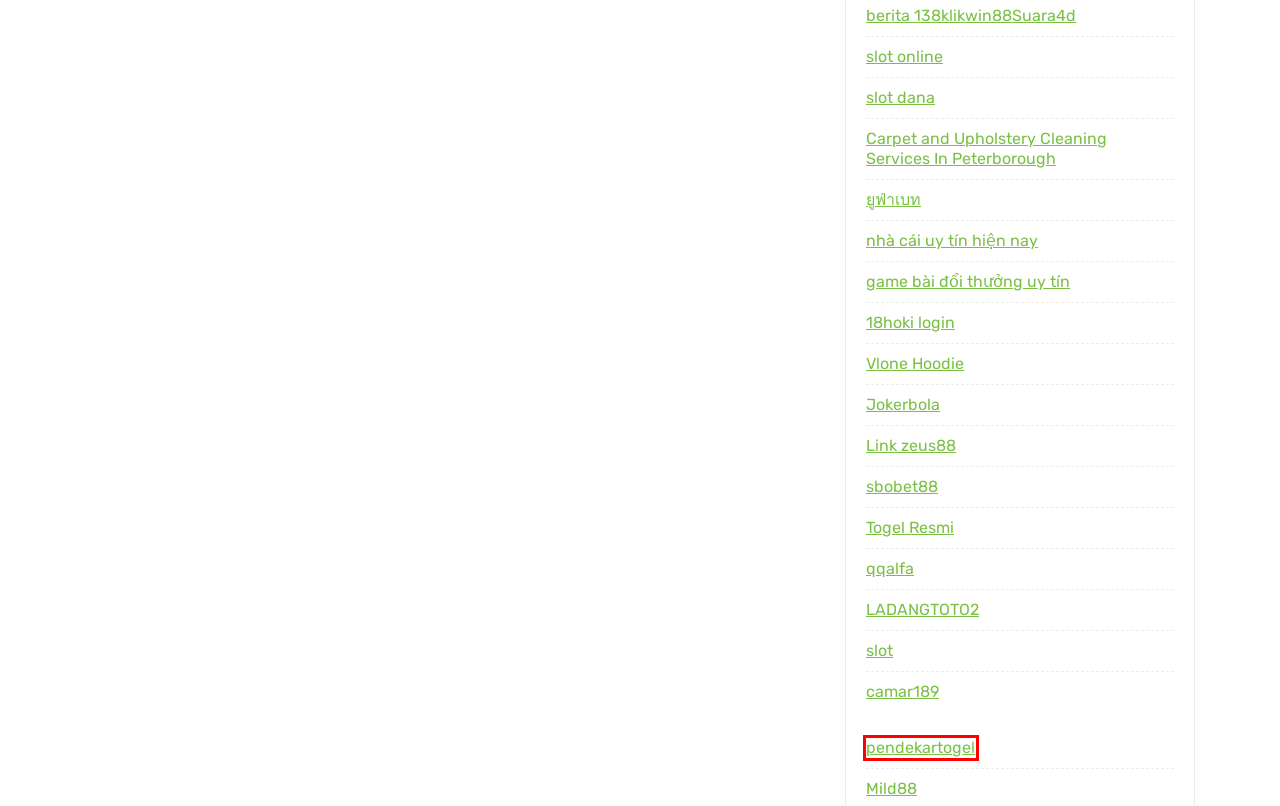Observe the provided screenshot of a webpage that has a red rectangle bounding box. Determine the webpage description that best matches the new webpage after clicking the element inside the red bounding box. Here are the candidates:
A. PENDEKARTOGEL Situs slot online terpercaya server pay4d
B. API5000: Daftar Slot88 Situs Judi Slot Online & Link Slot Gacor Hari Ini
C. UFABET เว็บคาสิโนอันเว็บตรง FAFA123 รวมเกมเดิมพันครบวงจร
D. API5000: Ini Loh Situs Judi Slot Online Gacor Terbaik & Slot88 Terpercaya Abad Ini
E. BERITA138 : Situs Terpercaya dengan Keamanan dan Kenyamanan Terjamin
F. Carpet Cleaning Services In Peterborough | Upholstery Cleaning
G. Vlone Hoodie | Vlone Store – VloneStore.co
H. Top 10 nhà cái uy tín nhất Việt Nam hiện nay 01/2024

A